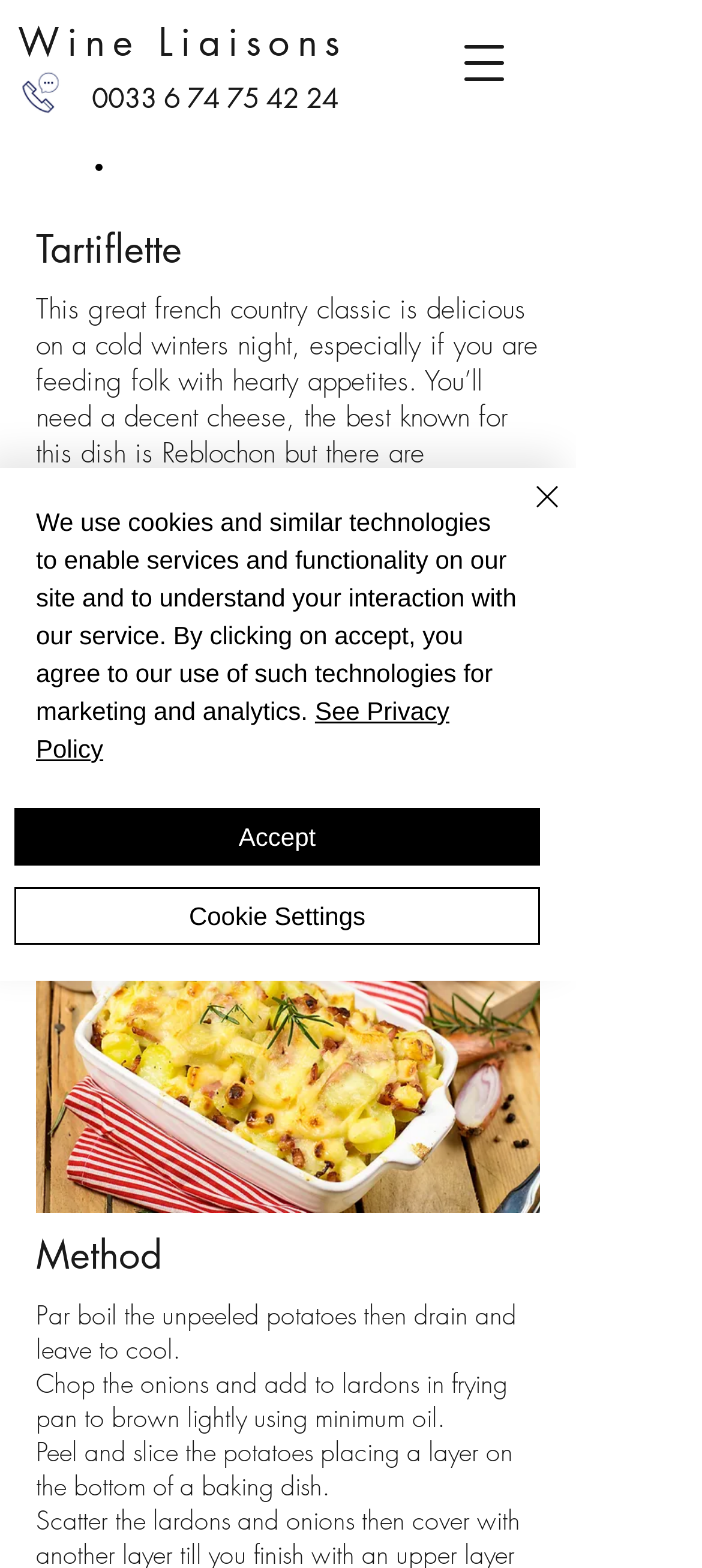Identify the bounding box for the UI element that is described as follows: "See Privacy Policy".

[0.051, 0.444, 0.64, 0.487]